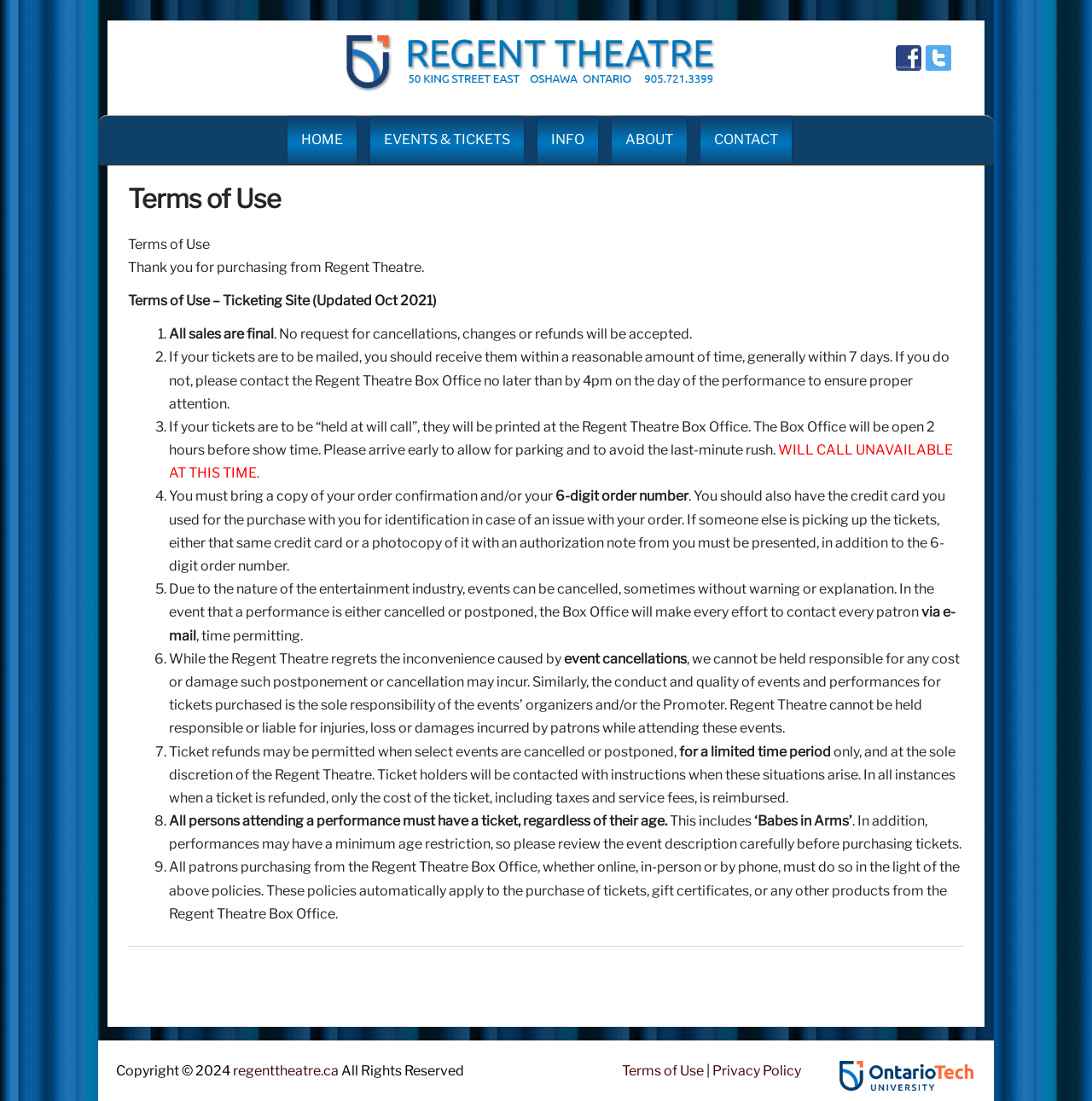Detail the webpage's structure and highlights in your description.

The webpage is about the Terms of Use for the Regent Theatre, a ticketing site. At the top, there is a navigation menu with links to "HOME", "EVENTS & TICKETS", "INFO", "ABOUT", and "CONTACT". Below the menu, there is a heading "Terms of Use" followed by a brief introduction to the terms.

The main content of the page is a list of terms and conditions, numbered from 1 to 9. Each term is described in detail, covering topics such as refunds, cancellations, ticket pickup, and age restrictions. The text is organized in a clear and concise manner, making it easy to read and understand.

At the bottom of the page, there is a copyright notice with a link to the Regent Theatre's website, as well as links to the "Terms of Use" and "Privacy Policy" pages. There are also images of social media links, including Facebook and Twitter, and an image of the Ontario Tech University Link.

The layout of the page is clean and organized, with a clear hierarchy of information. The use of headings, links, and images helps to break up the text and make the page more visually appealing. Overall, the webpage provides a clear and comprehensive overview of the Terms of Use for the Regent Theatre.